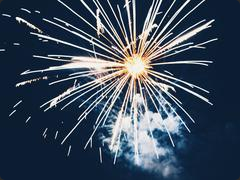What pattern do the sparks extend outward in?
Based on the visual details in the image, please answer the question thoroughly.

The central burst radiates bright, illuminating sparks that extend outward in a starburst pattern, creating an enchanting visual spectacle.